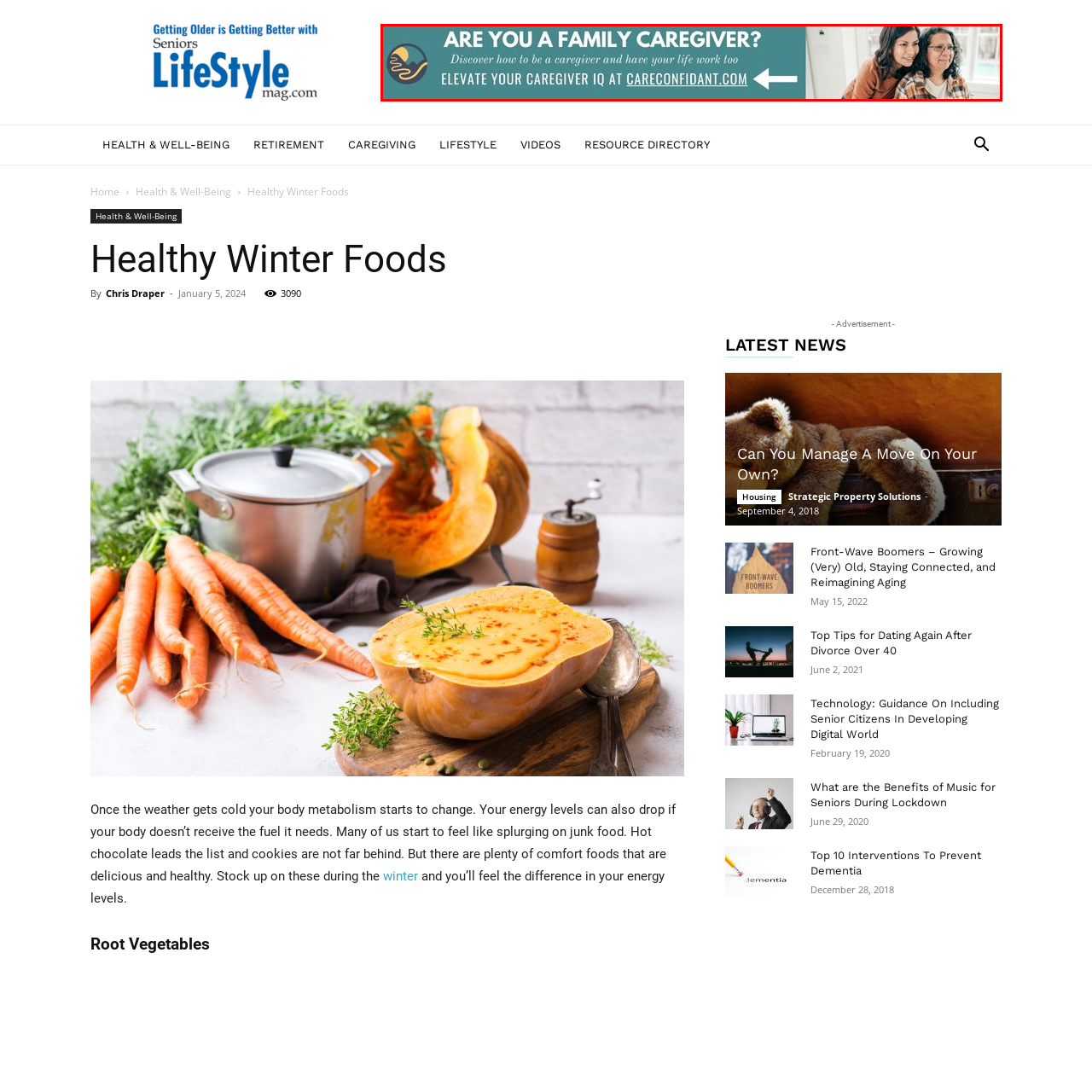Check the highlighted part in pink, What is the environment in the background? 
Use a single word or phrase for your answer.

Homey